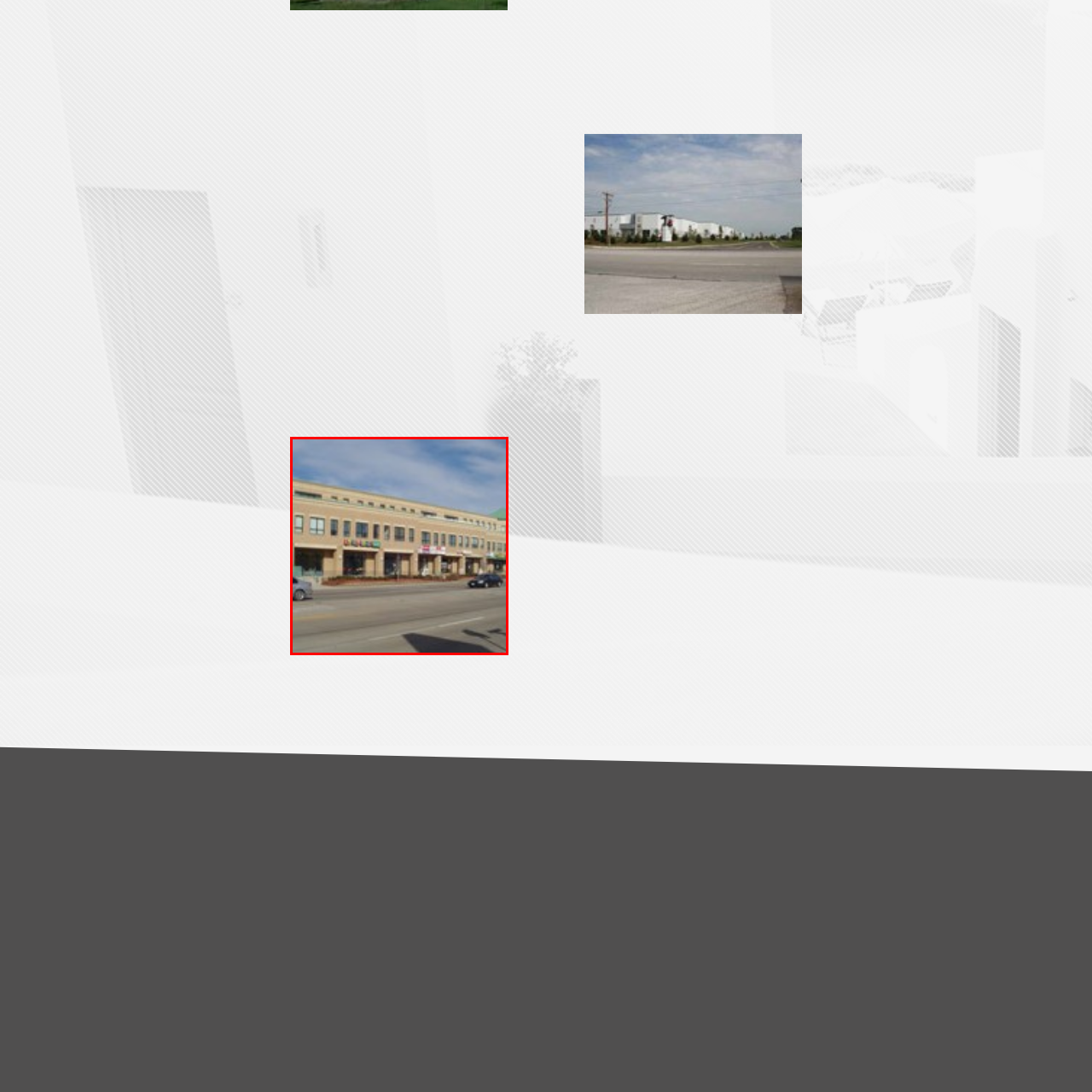What is the purpose of this location?
Analyze the image highlighted by the red bounding box and give a detailed response to the question using the information from the image.

The location is identified as 'The Galleria', which suggests that it is a commercial hub for shopping and dining, as it houses various retail outlets and has colorful signage for businesses.